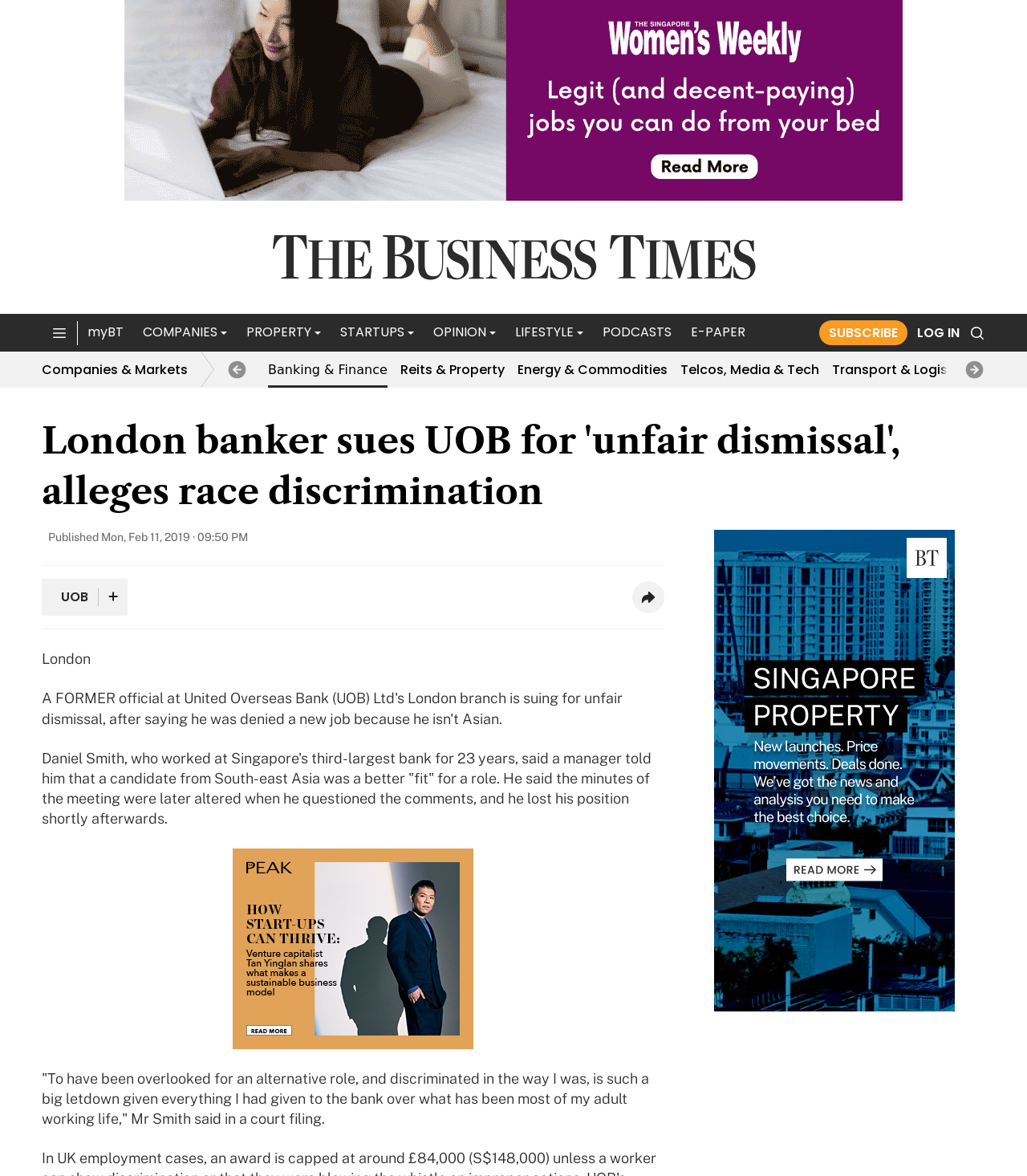Please locate the bounding box coordinates for the element that should be clicked to achieve the following instruction: "Click the 'Toggle side menu' button". Ensure the coordinates are given as four float numbers between 0 and 1, i.e., [left, top, right, bottom].

[0.041, 0.268, 0.075, 0.298]